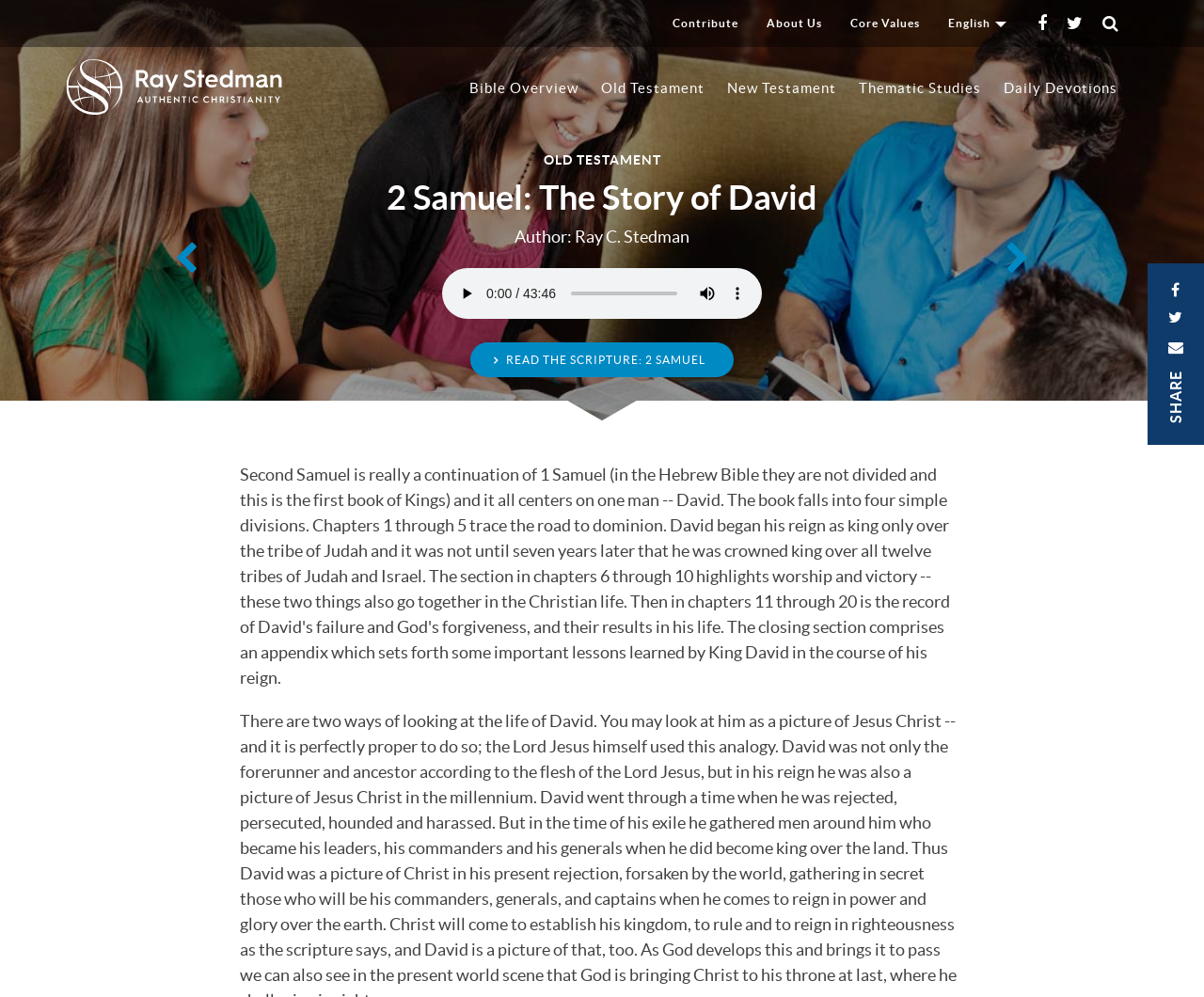Can you find and provide the title of the webpage?

2 Samuel: The Story of David